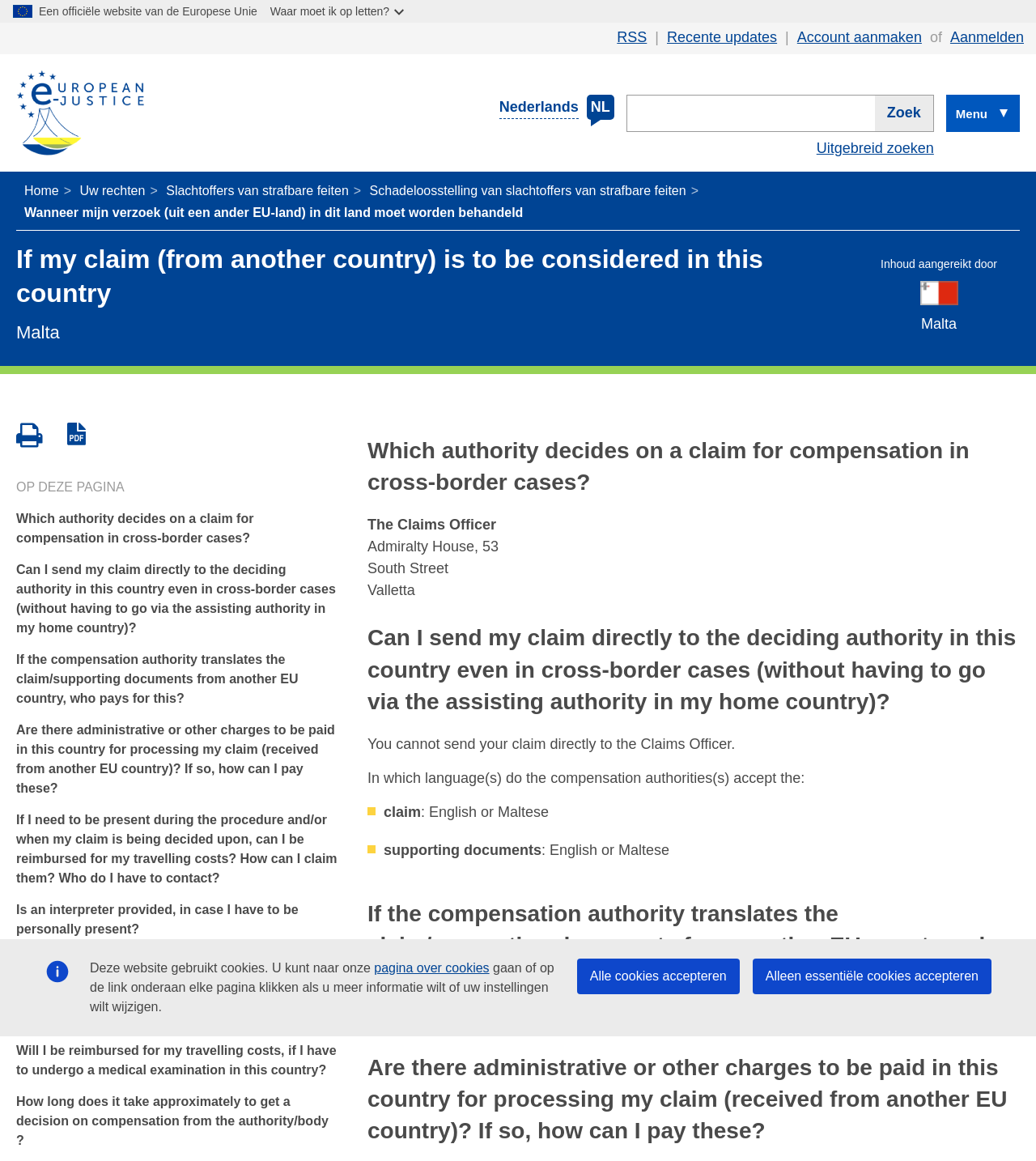Create an elaborate caption for the webpage.

This webpage is about the European e-justice portal, specifically focusing on the topic "When my claim (from another EU country) is to be considered in this country." The page has a header section with links to "European e-justice" and a search bar. Below the header, there is a section with links to "Home," "Your rights," and other related topics.

The main content of the page is divided into two columns. The left column has a series of questions related to claims for compensation in cross-border cases, such as "Which authority decides on a claim for compensation in cross-border cases?" and "Can I send my claim directly to the deciding authority in this country even in cross-border cases?" Each question is a link that likely leads to more information on the topic.

The right column provides answers to these questions, with headings and corresponding text. For example, the answer to the first question is "The Claims Officer" with an address provided. The answers are organized in a clear and structured manner, making it easy to follow and understand.

At the top of the page, there is a notification about cookies, with links to more information and options to accept or decline cookies. There is also a button to expand or collapse a dropdown menu. In the footer section, there are links to "RSS," "Recent updates," and "Create an account," as well as a language selection option.

Overall, the webpage is well-organized and easy to navigate, with a clear focus on providing information and resources related to claims for compensation in cross-border cases within the European Union.